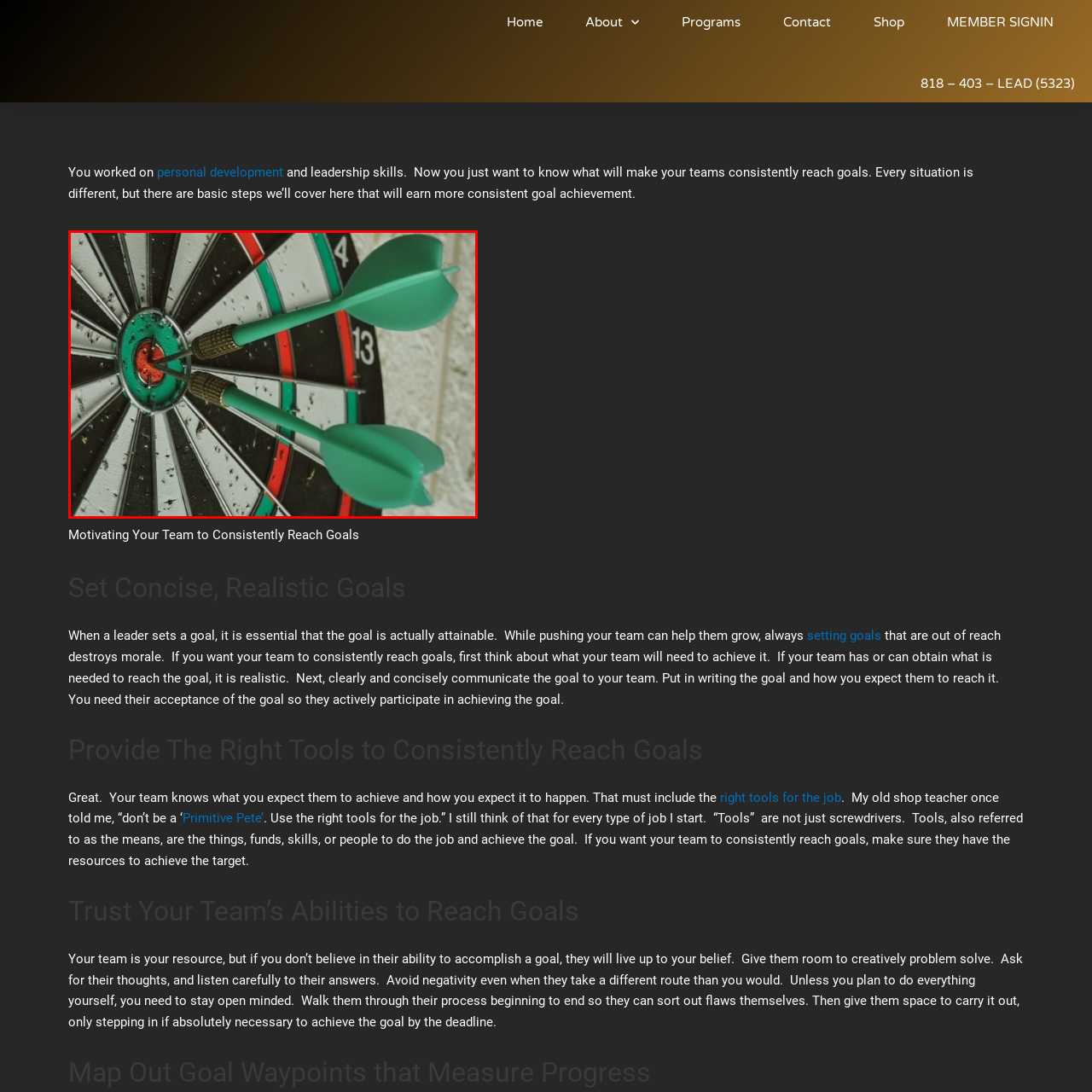What does the dartboard illustrate?
Focus on the image inside the red bounding box and offer a thorough and detailed answer to the question.

The dartboard, marked with numbers and colorful segments, serves as a metaphor for motivating teams to achieve their goals, illustrating the strategic aspects of setting and hitting targets, which is essential for success.